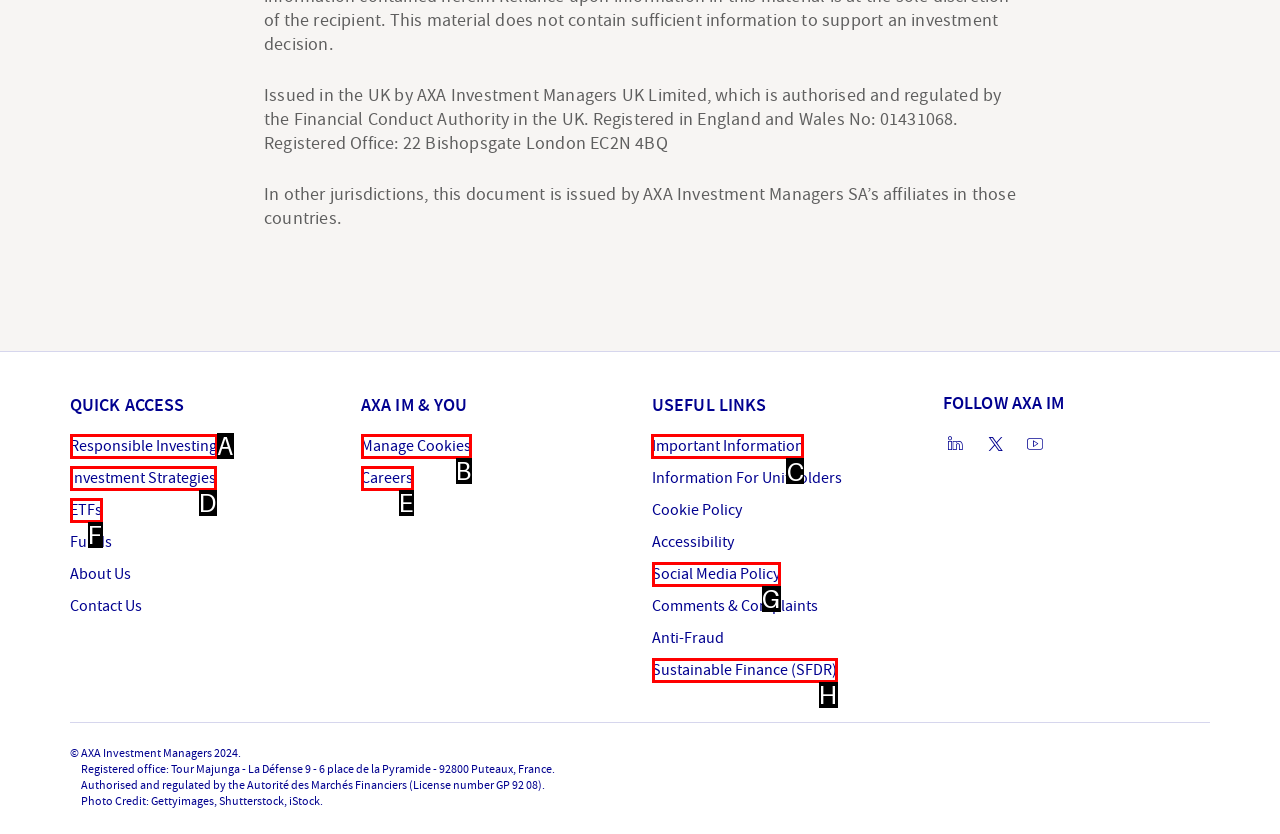Point out the option that needs to be clicked to fulfill the following instruction: View Important Information
Answer with the letter of the appropriate choice from the listed options.

C